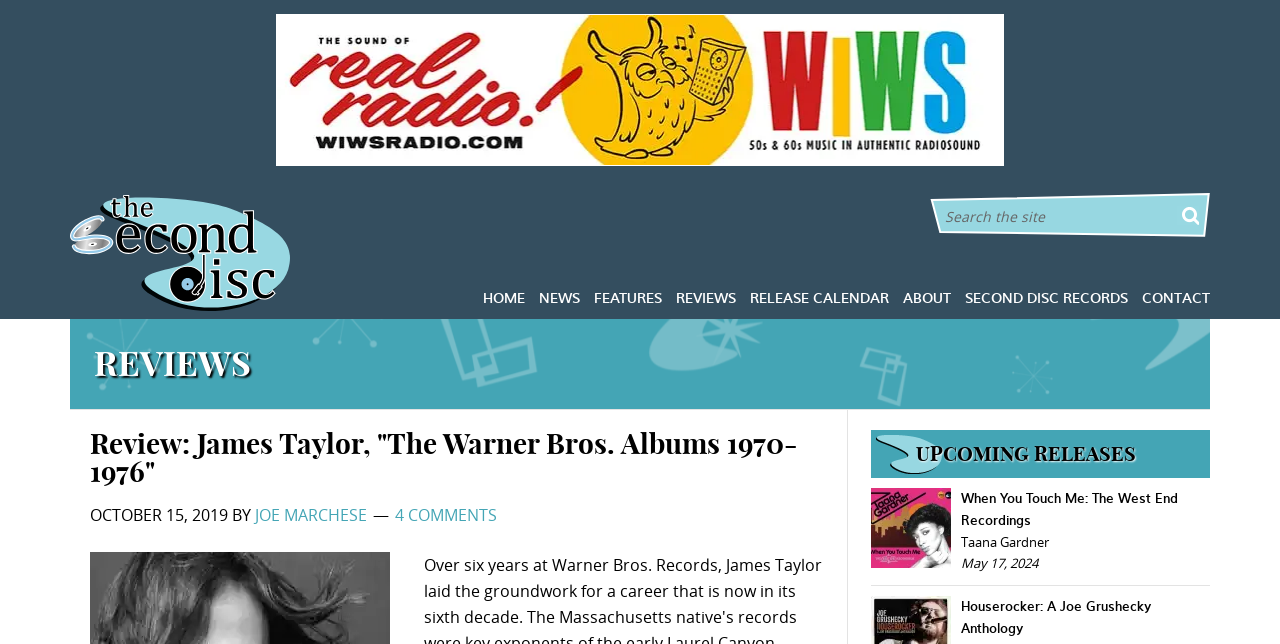Find the bounding box coordinates of the element you need to click on to perform this action: 'Click the WIWS Banner link'. The coordinates should be represented by four float values between 0 and 1, in the format [left, top, right, bottom].

[0.216, 0.231, 0.784, 0.265]